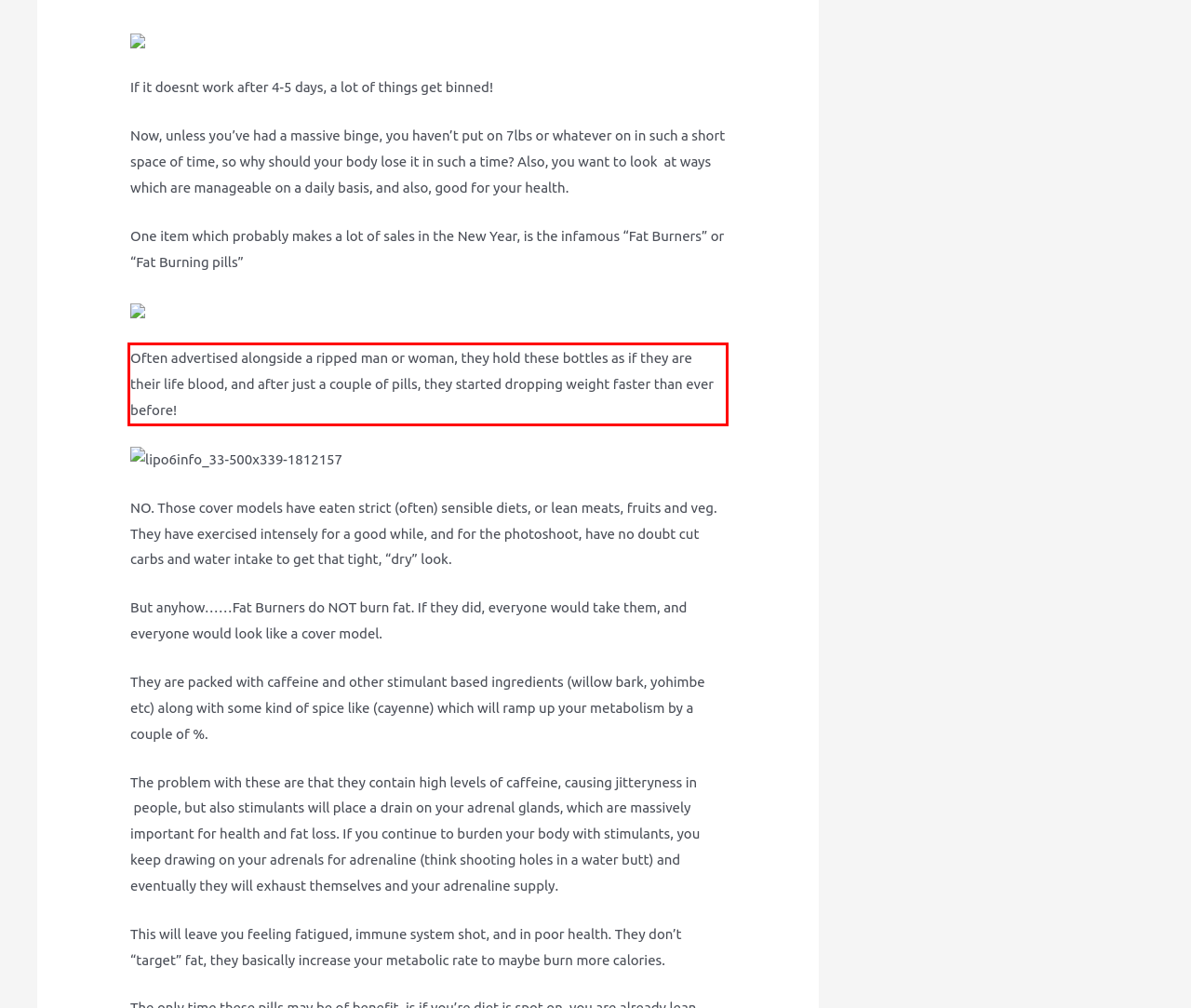Given a webpage screenshot, locate the red bounding box and extract the text content found inside it.

Often advertised alongside a ripped man or woman, they hold these bottles as if they are their life blood, and after just a couple of pills, they started dropping weight faster than ever before!